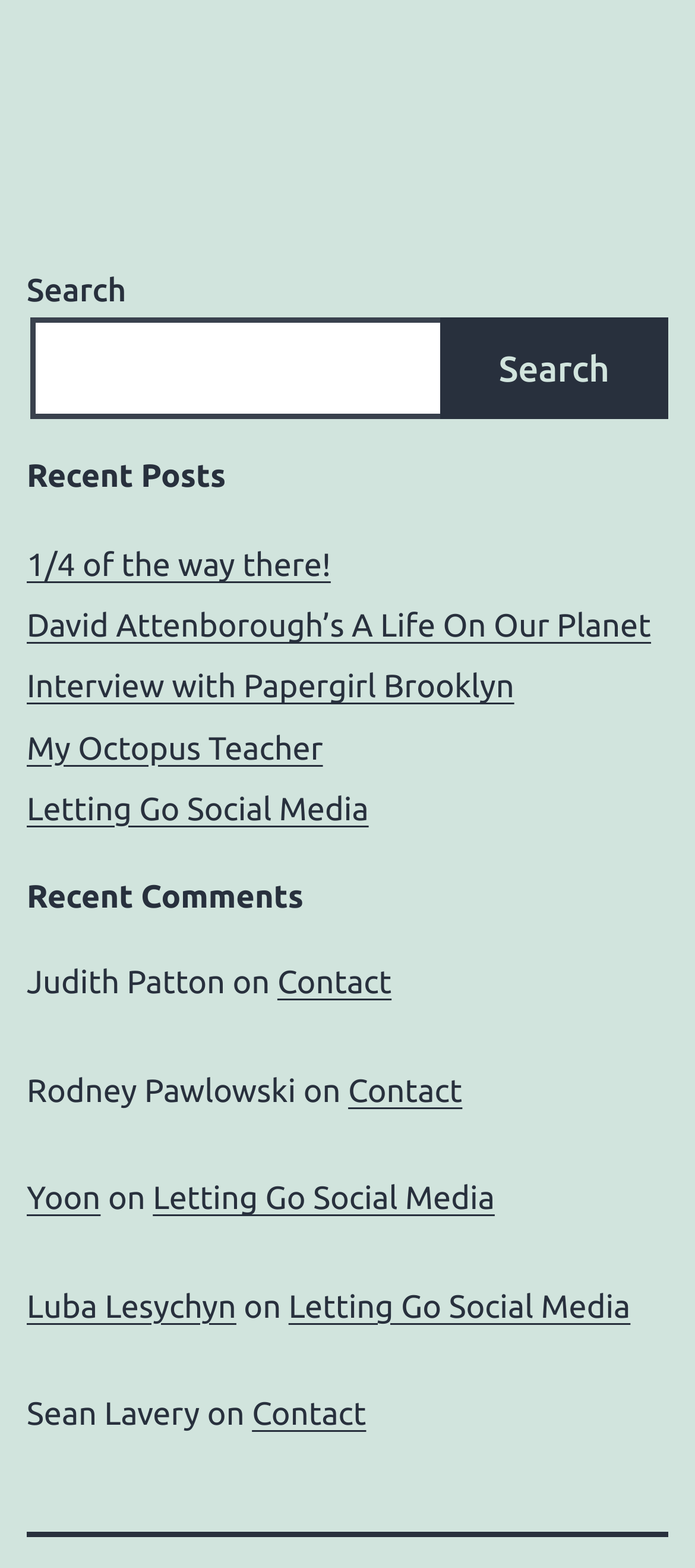Find the bounding box of the web element that fits this description: "Letting Go Social Media".

[0.038, 0.503, 0.53, 0.53]